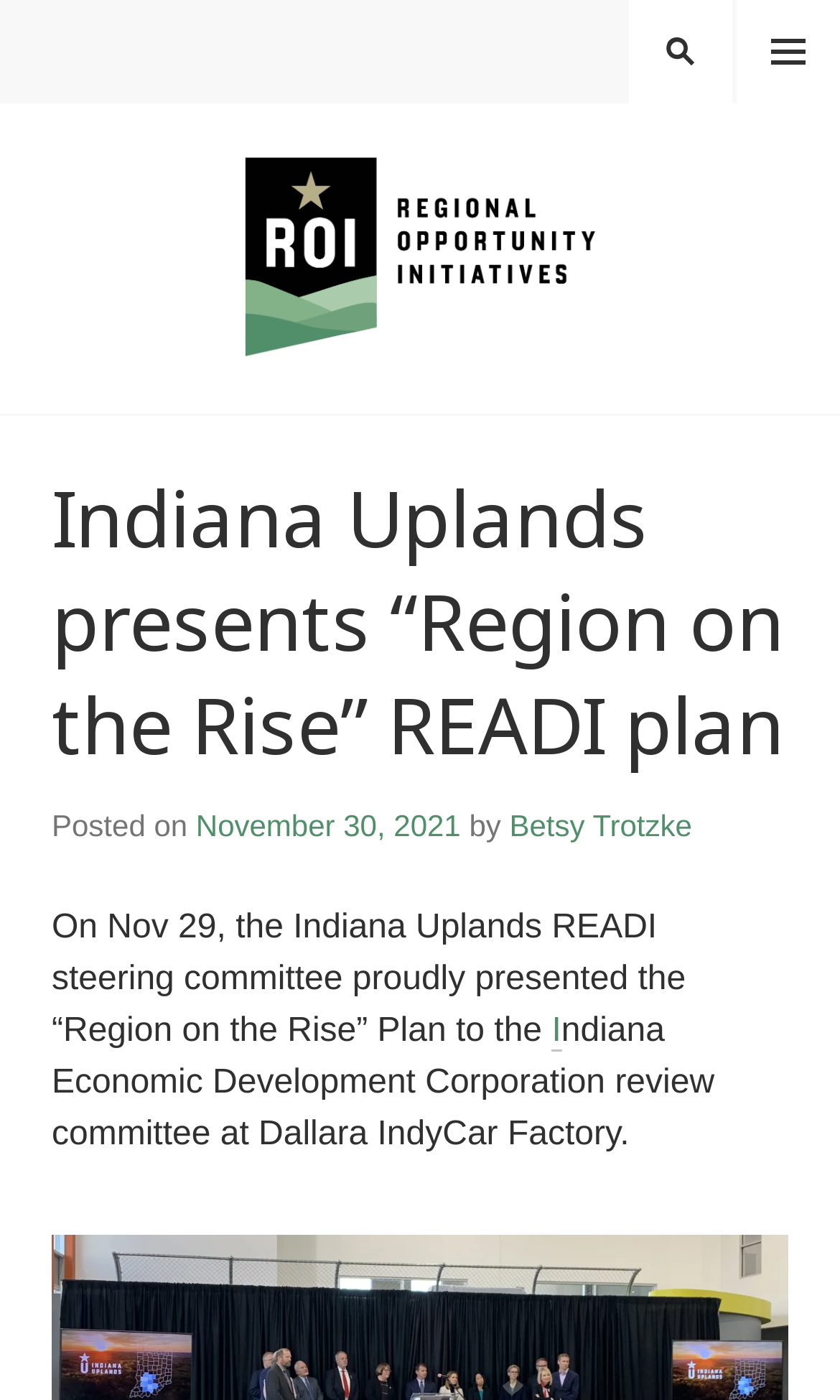Determine the bounding box of the UI element mentioned here: "alt="WVU Libraries"". The coordinates must be in the format [left, top, right, bottom] with values ranging from 0 to 1.

None